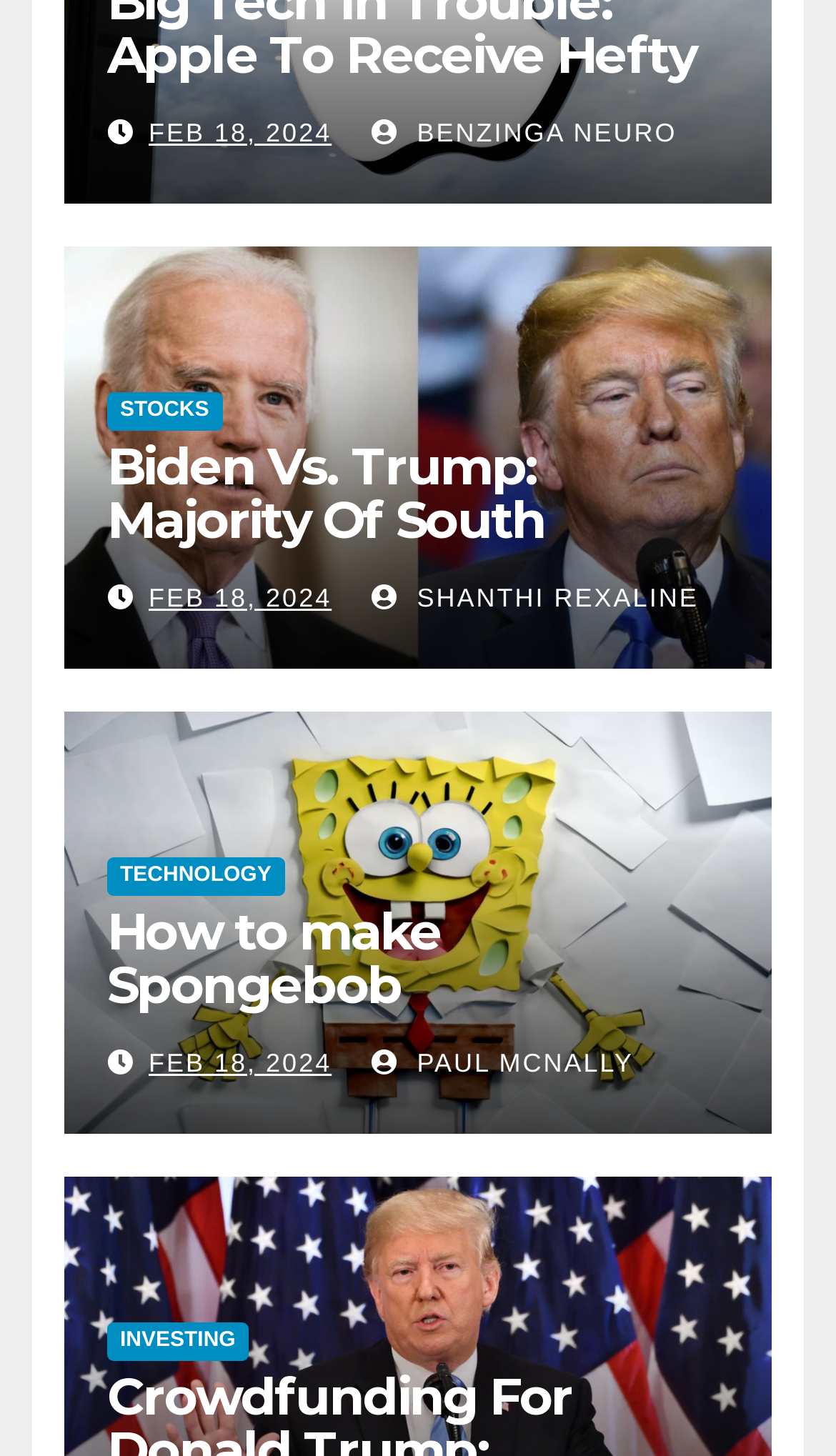What is the topic of the third article?
Please respond to the question with as much detail as possible.

The third article on the webpage has a heading that mentions 'How to make Spongebob Squarepants in Infinite Craft', which suggests that the article is providing instructions or a guide on creating a specific character or item in a game or platform called Infinite Craft.